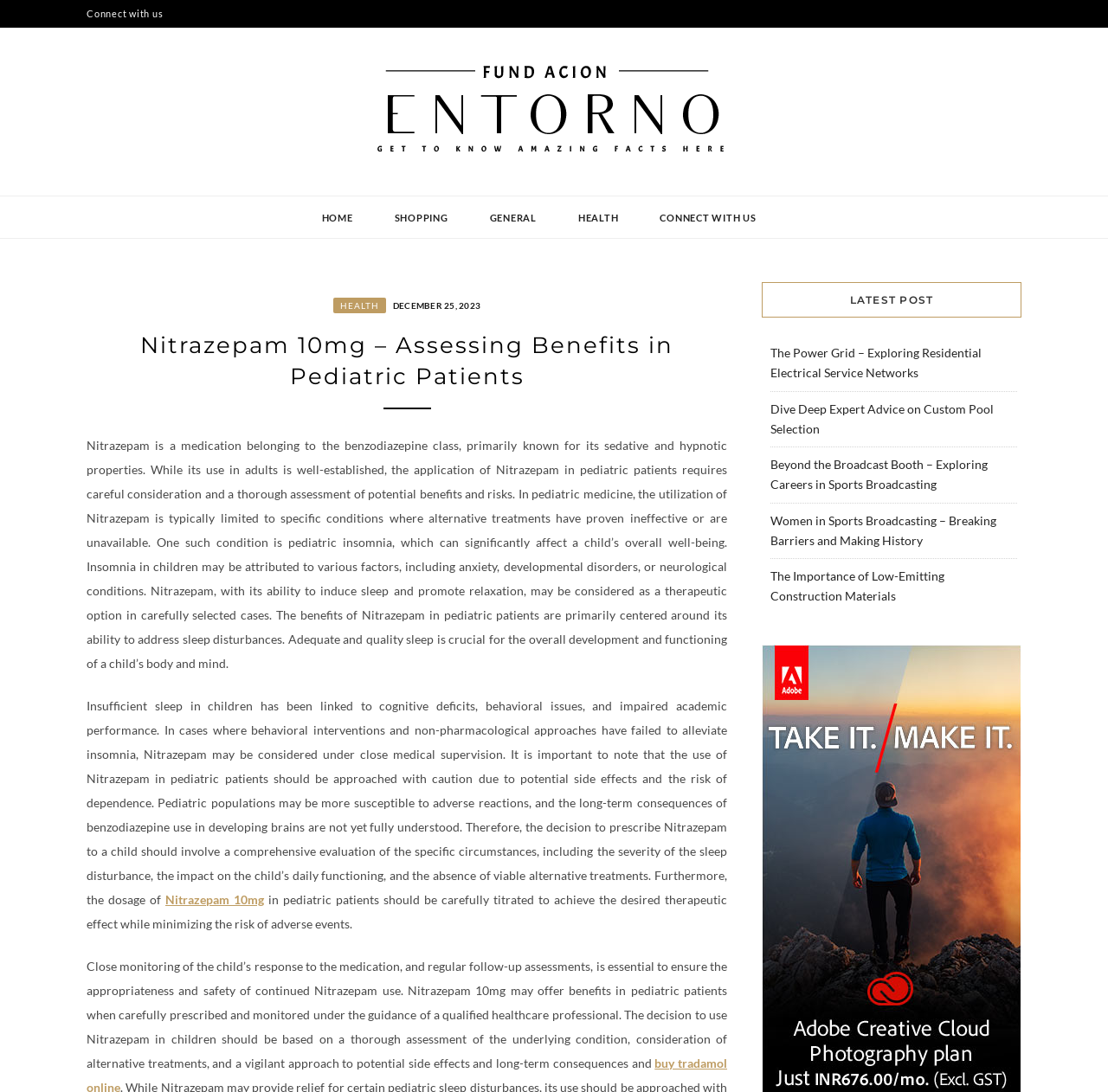What is the purpose of close monitoring of the child's response to Nitrazepam?
From the screenshot, supply a one-word or short-phrase answer.

ensure safety and appropriateness